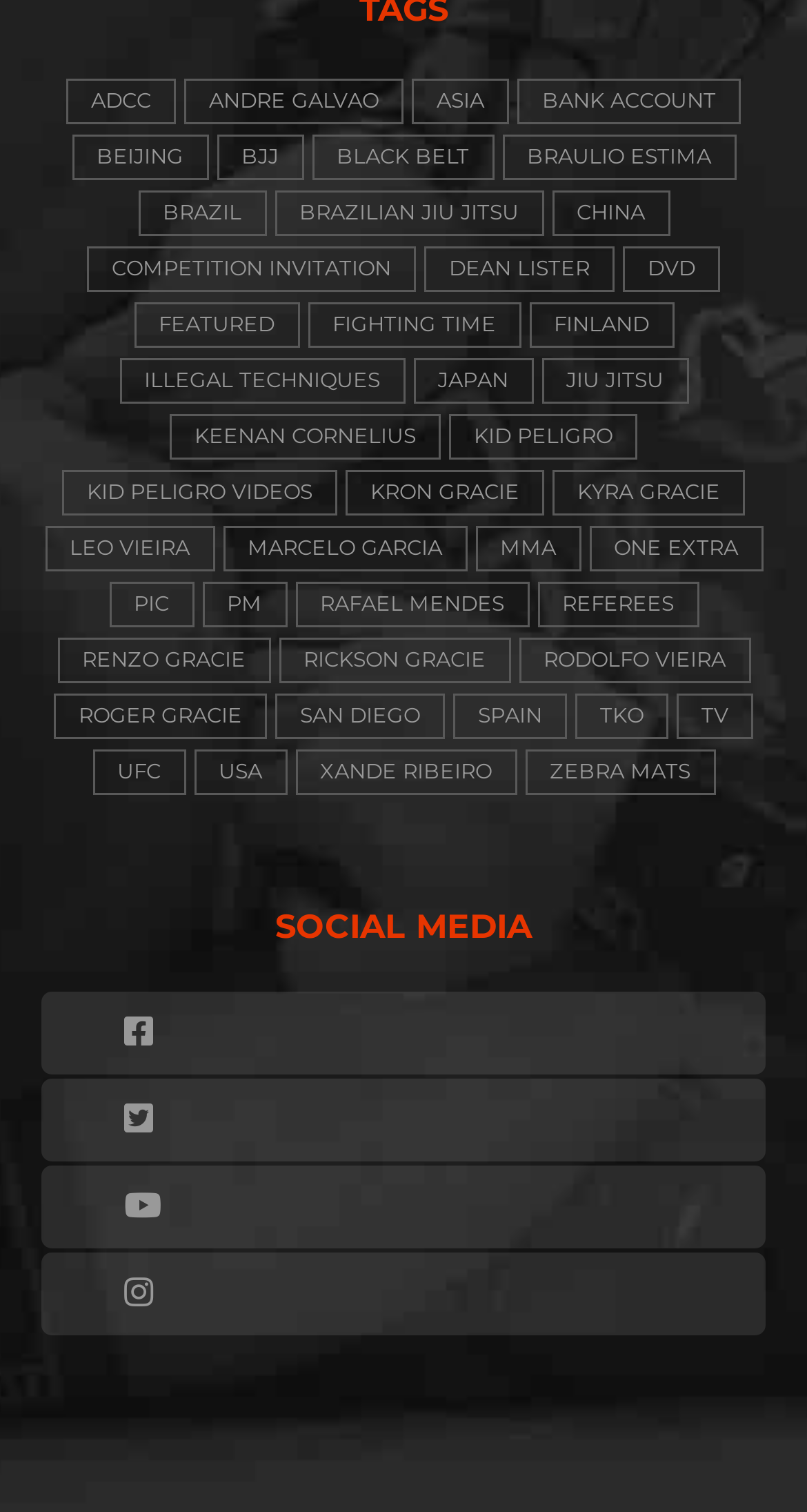Can you find the bounding box coordinates for the element to click on to achieve the instruction: "Click on ADCC"?

[0.082, 0.052, 0.218, 0.082]